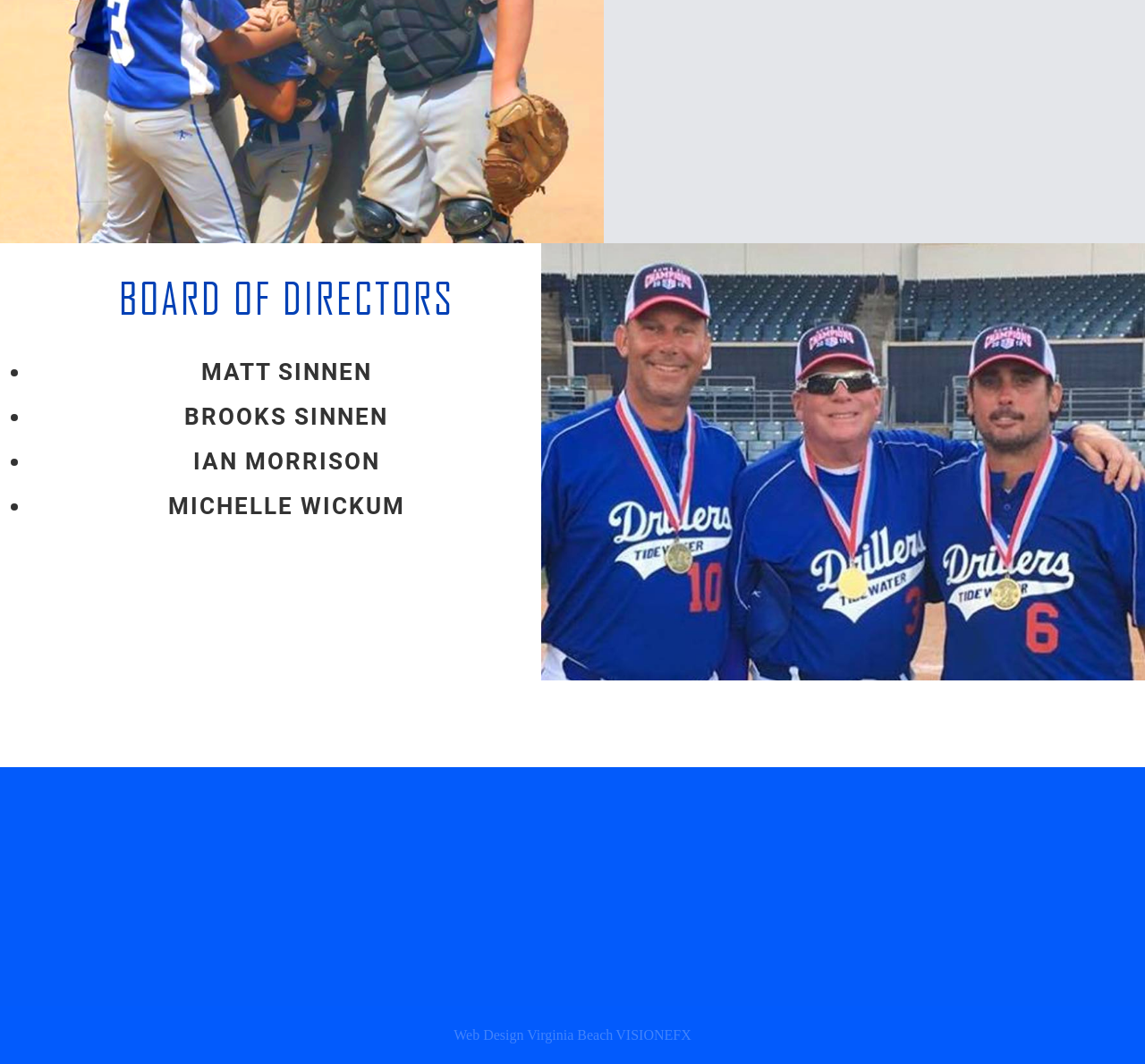Extract the bounding box of the UI element described as: "Web Design Virginia Beach".

[0.396, 0.963, 0.535, 0.983]